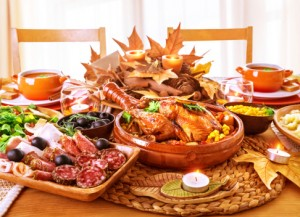What is the color of the turkey?
Using the information from the image, give a concise answer in one word or a short phrase.

Golden-brown